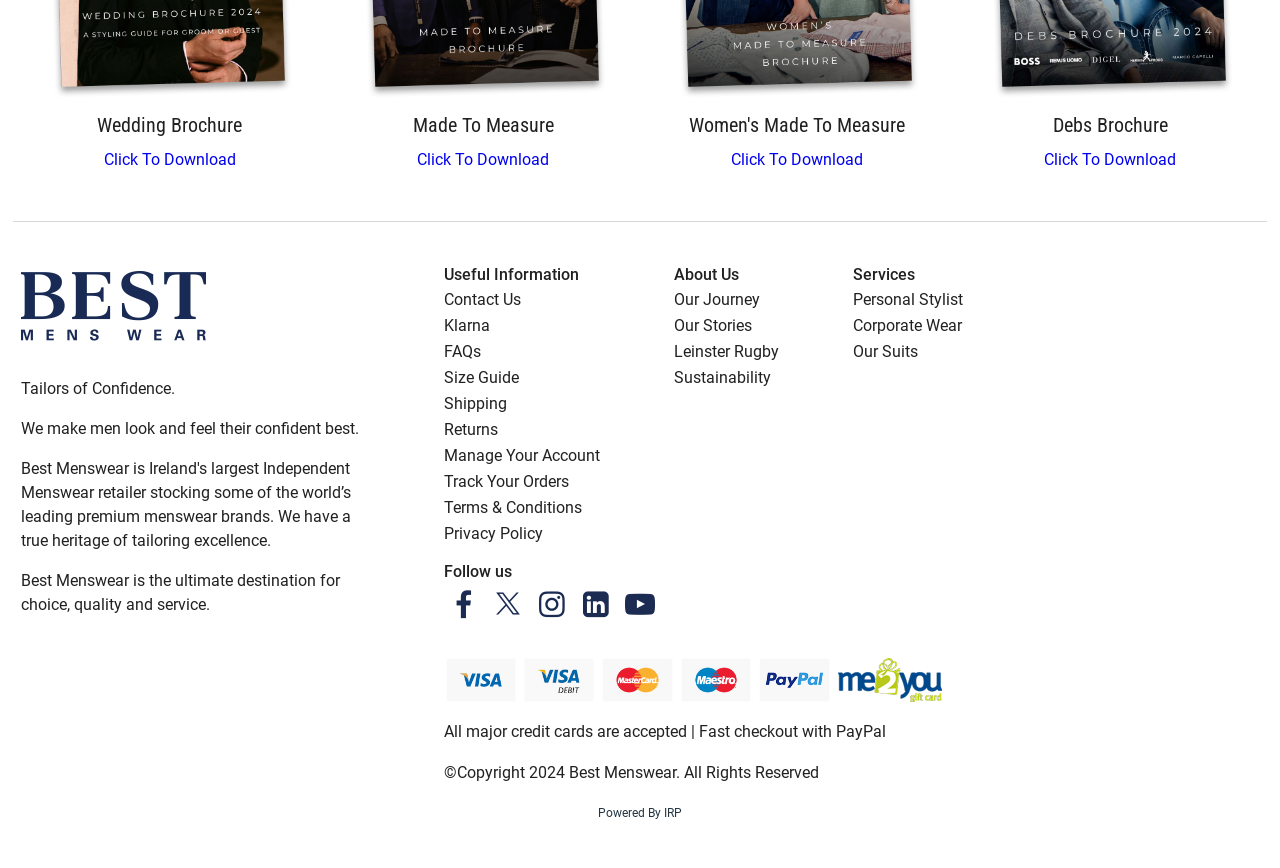Please locate the bounding box coordinates of the element that should be clicked to achieve the given instruction: "Click to download Made To Measure".

[0.322, 0.13, 0.433, 0.157]